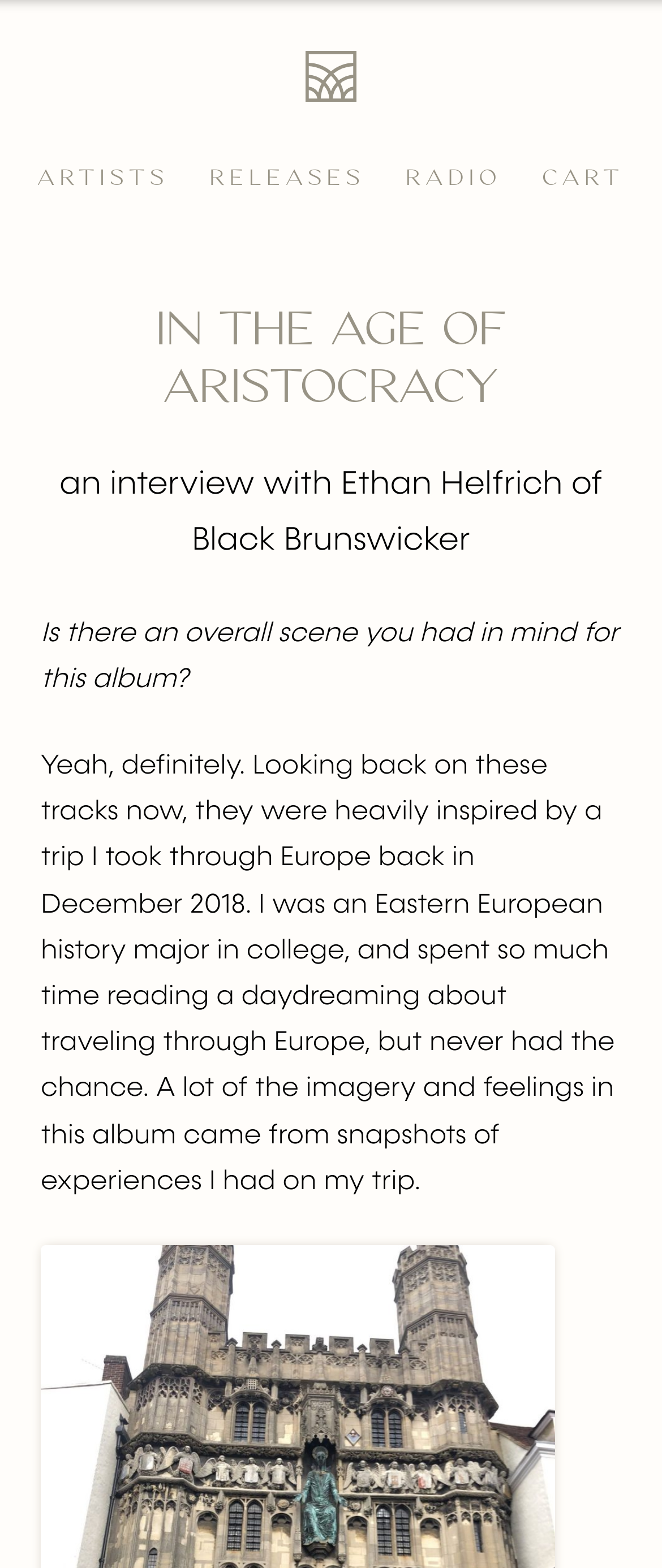Please predict the bounding box coordinates (top-left x, top-left y, bottom-right x, bottom-right y) for the UI element in the screenshot that fits the description: Radio

[0.582, 0.086, 0.789, 0.141]